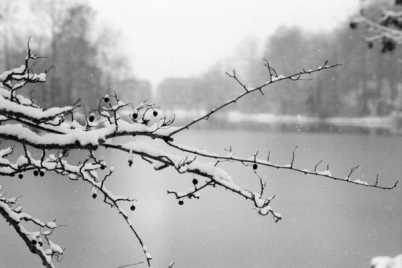Offer a detailed narrative of the scene depicted in the image.

This black and white photograph captures a serene winter scene featuring snow-covered branches reaching out towards a river. The delicate twigs, weighed down by the fresh snowfall, add a sense of fragility and beauty to the composition. In the background, hints of a tranquil landscape are visible, suggesting a quiet, snow-blanketed environment. The image is taken with a Minolta XD-7 camera on Kodak TRI-X 400 film, showcasing a moment of winter's stillness and the unique character of nature during the colder months. This image is part of a series highlighting the beauty of winter walks and the artistry of black and white photography.